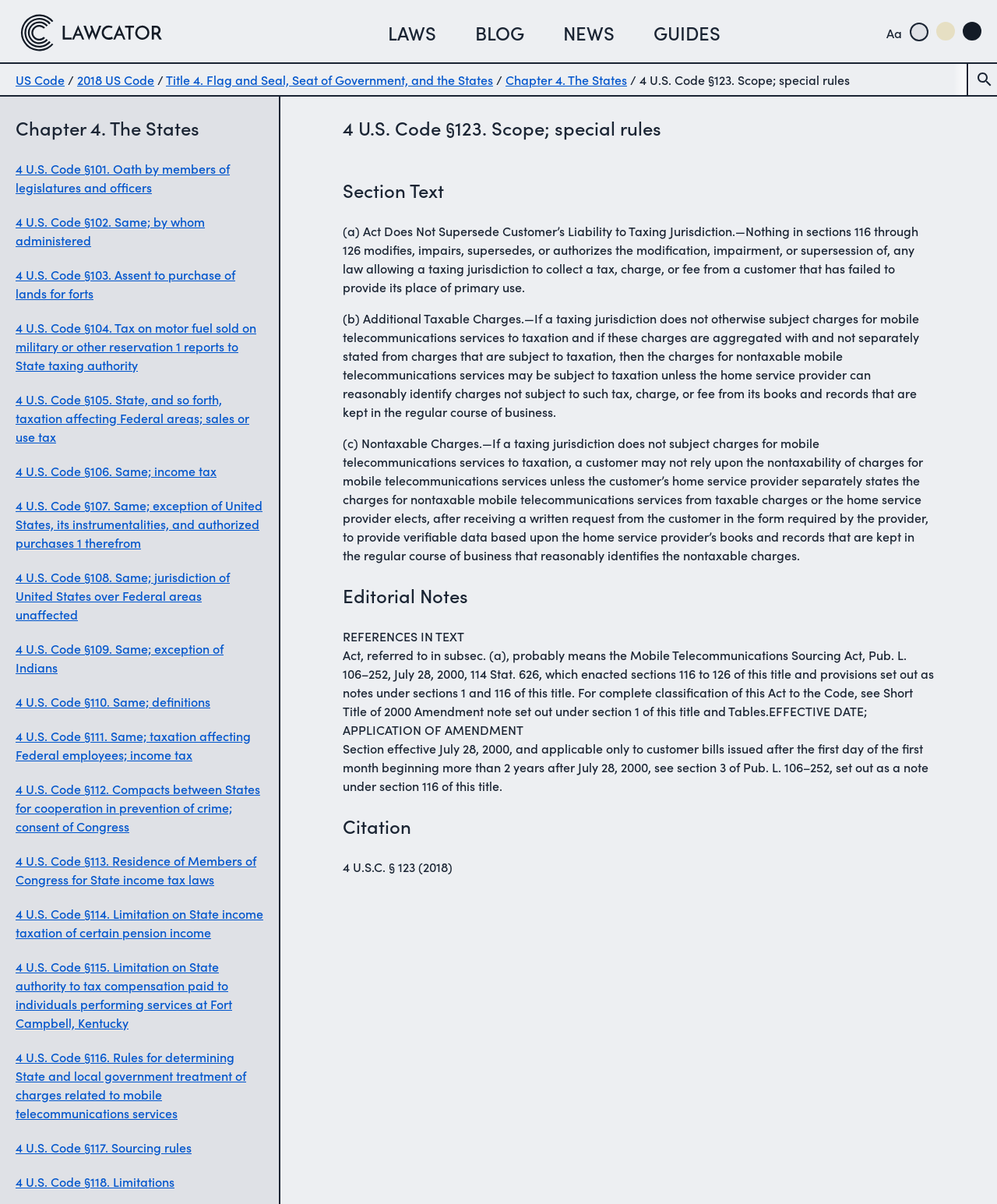Determine which piece of text is the heading of the webpage and provide it.

4 U.S. Code §123. Scope; special rules